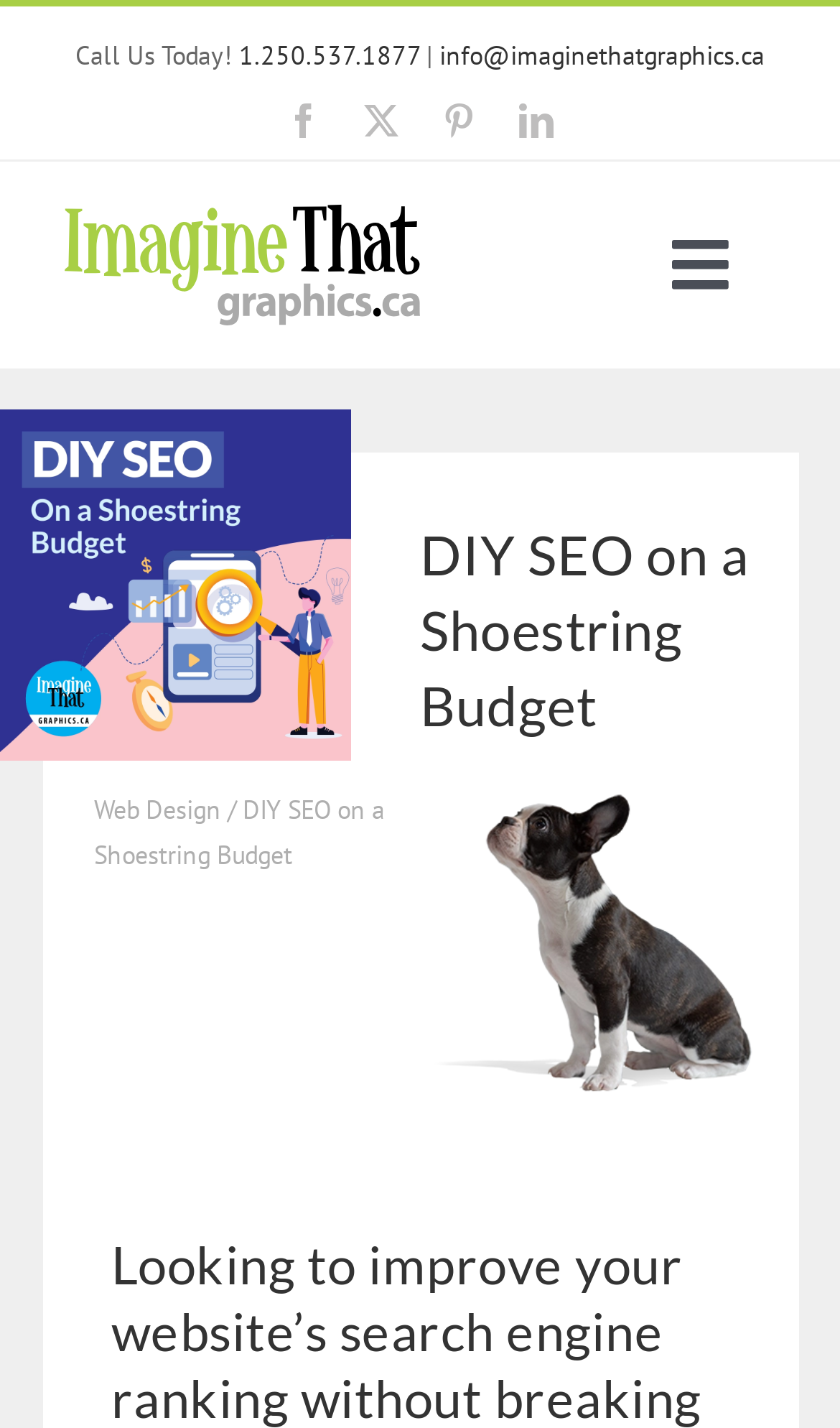Determine the bounding box coordinates of the section to be clicked to follow the instruction: "Go to our home page". The coordinates should be given as four float numbers between 0 and 1, formatted as [left, top, right, bottom].

[0.0, 0.226, 1.0, 0.324]